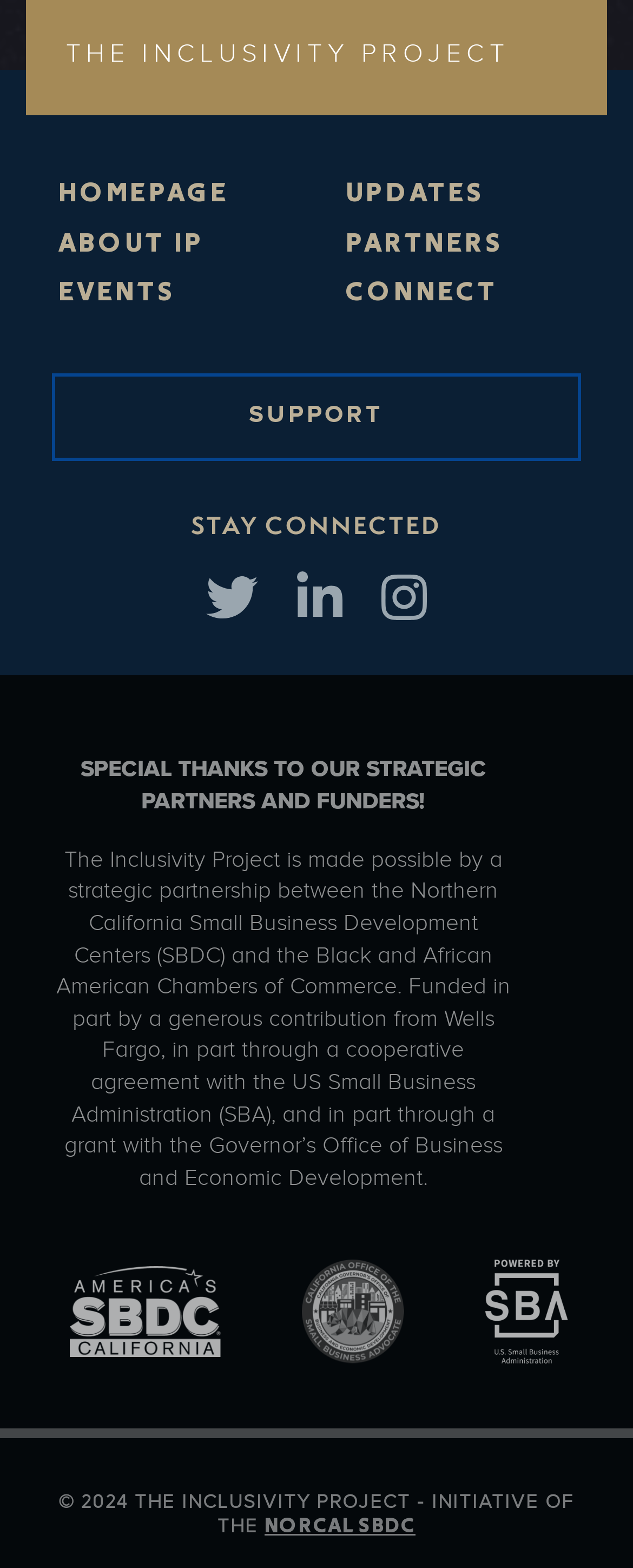What is the purpose of the project?
Kindly offer a detailed explanation using the data available in the image.

Although the purpose is not explicitly stated, the name 'The Inclusivity Project' and the presence of partners and funders suggest that the project aims to promote inclusivity in some way.